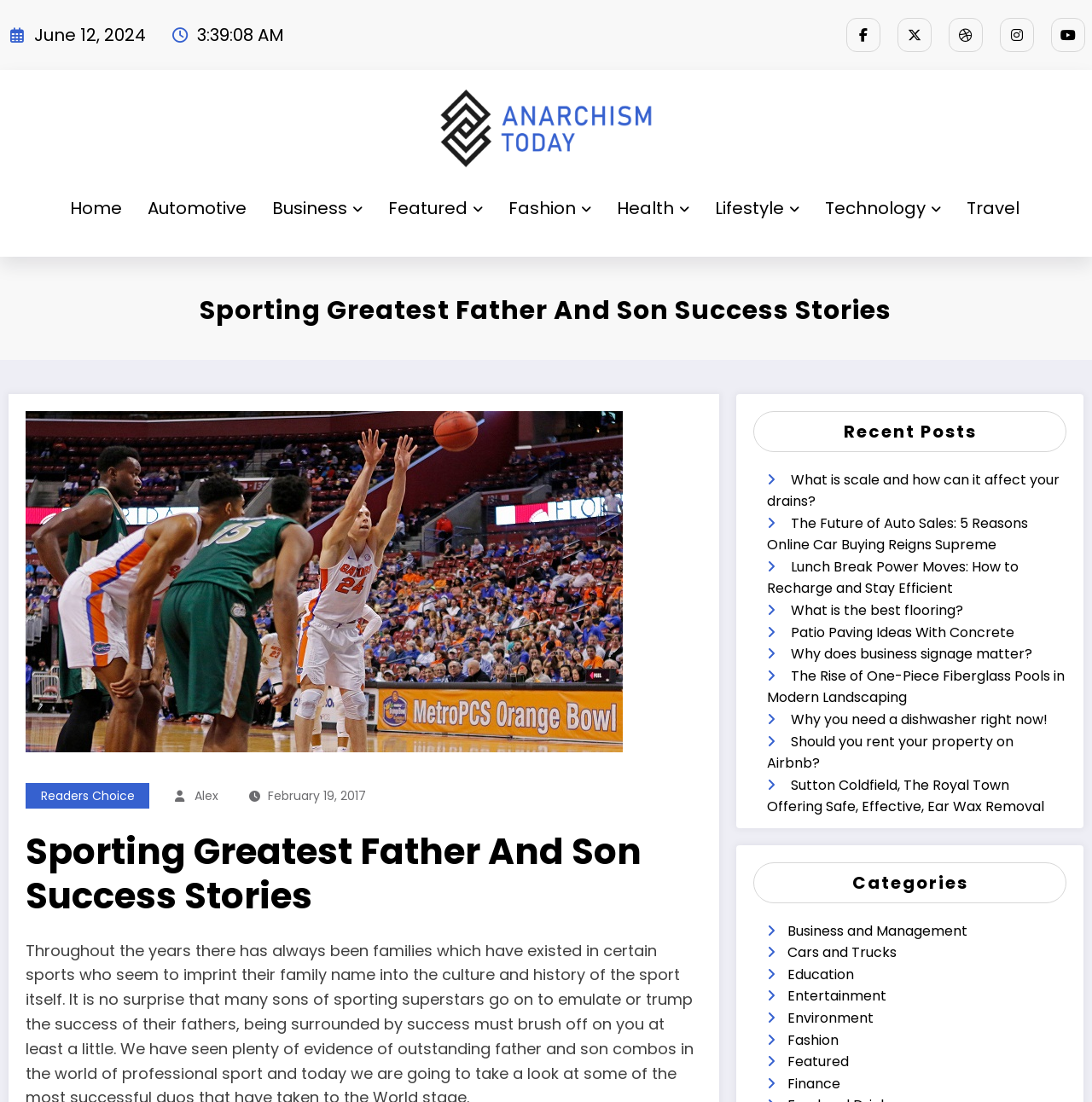Please identify the bounding box coordinates of the element on the webpage that should be clicked to follow this instruction: "Explore 'Japan Rail Pass Calculator'". The bounding box coordinates should be given as four float numbers between 0 and 1, formatted as [left, top, right, bottom].

None